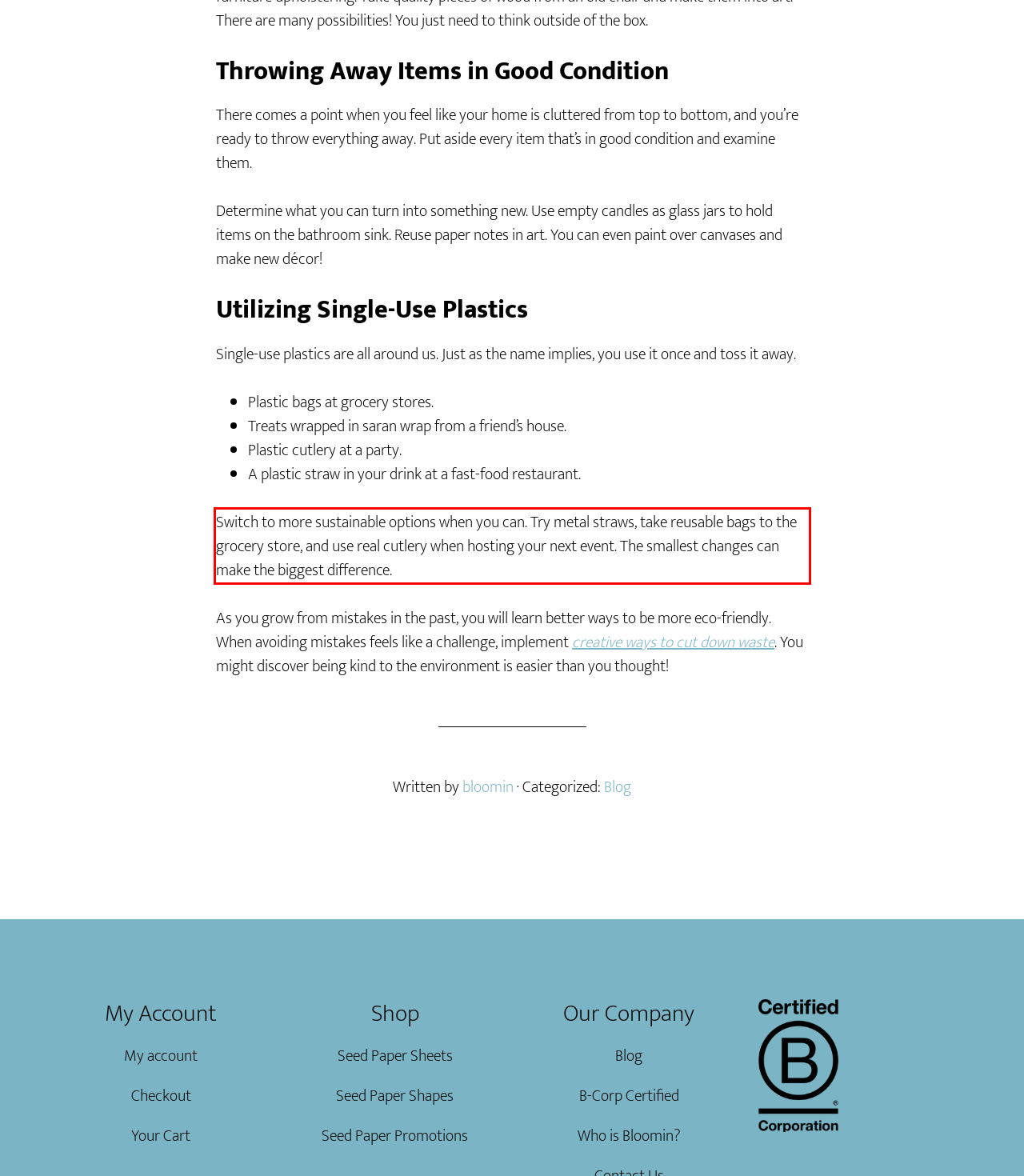The screenshot you have been given contains a UI element surrounded by a red rectangle. Use OCR to read and extract the text inside this red rectangle.

Switch to more sustainable options when you can. Try metal straws, take reusable bags to the grocery store, and use real cutlery when hosting your next event. The smallest changes can make the biggest difference.